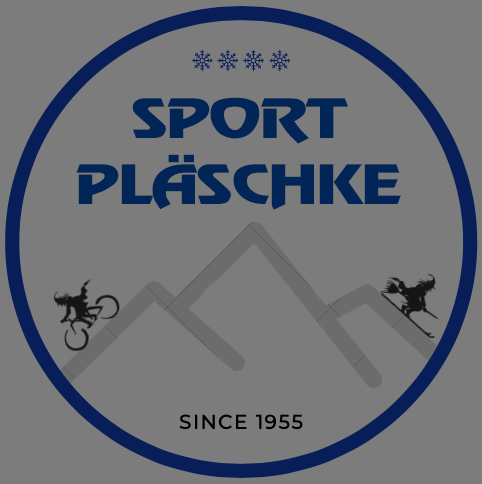Refer to the image and provide an in-depth answer to the question:
How many mountain peaks are illustrated in the logo?

The caption describes the logo as featuring three stylized mountain peaks below the name 'Sport Pläschke', symbolizing outdoor adventure.